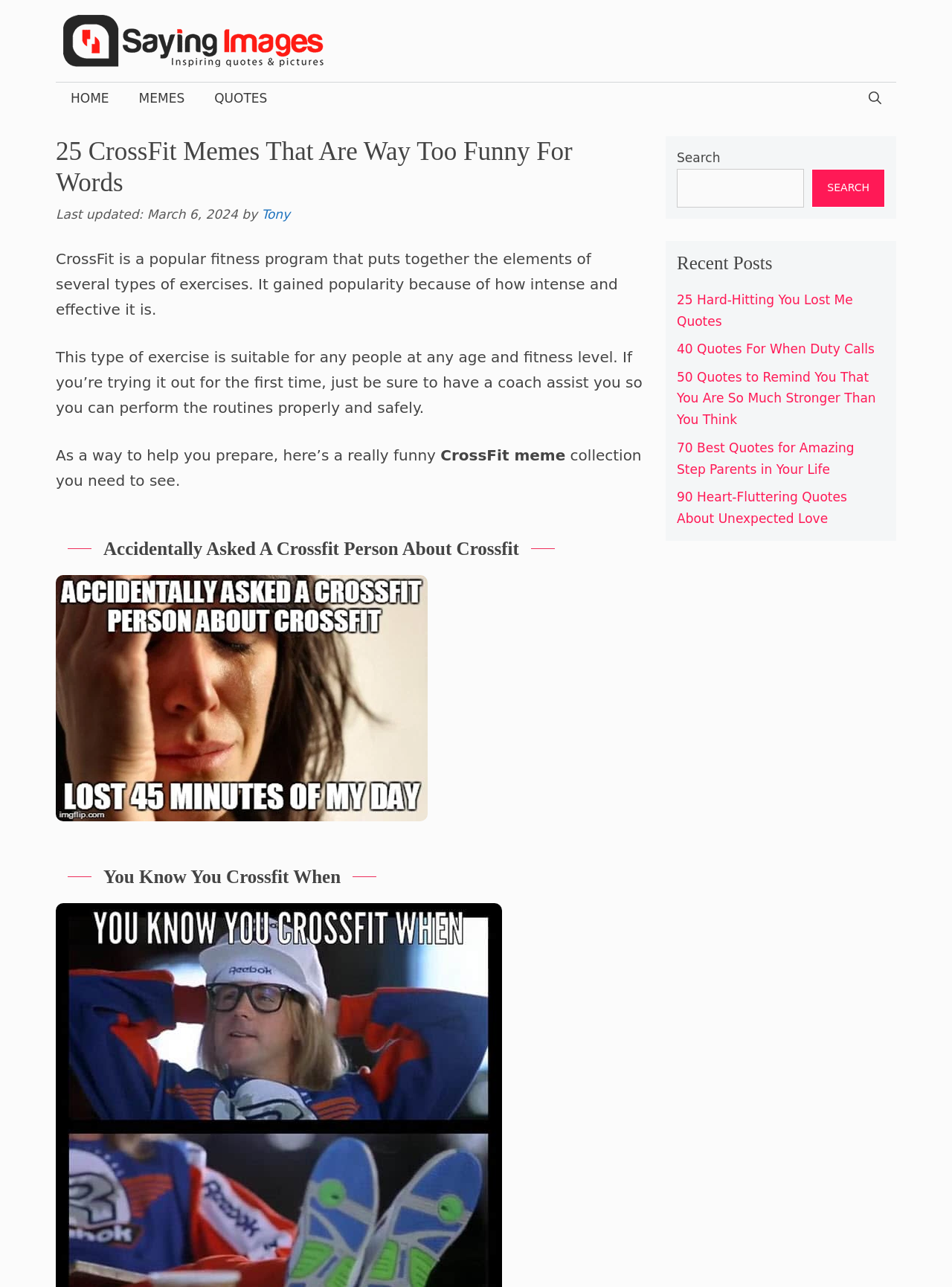What is the name of the website?
Provide a thorough and detailed answer to the question.

The name of the website can be found in the top-left corner of the webpage, where it says 'SayingImages.com' in the banner section.